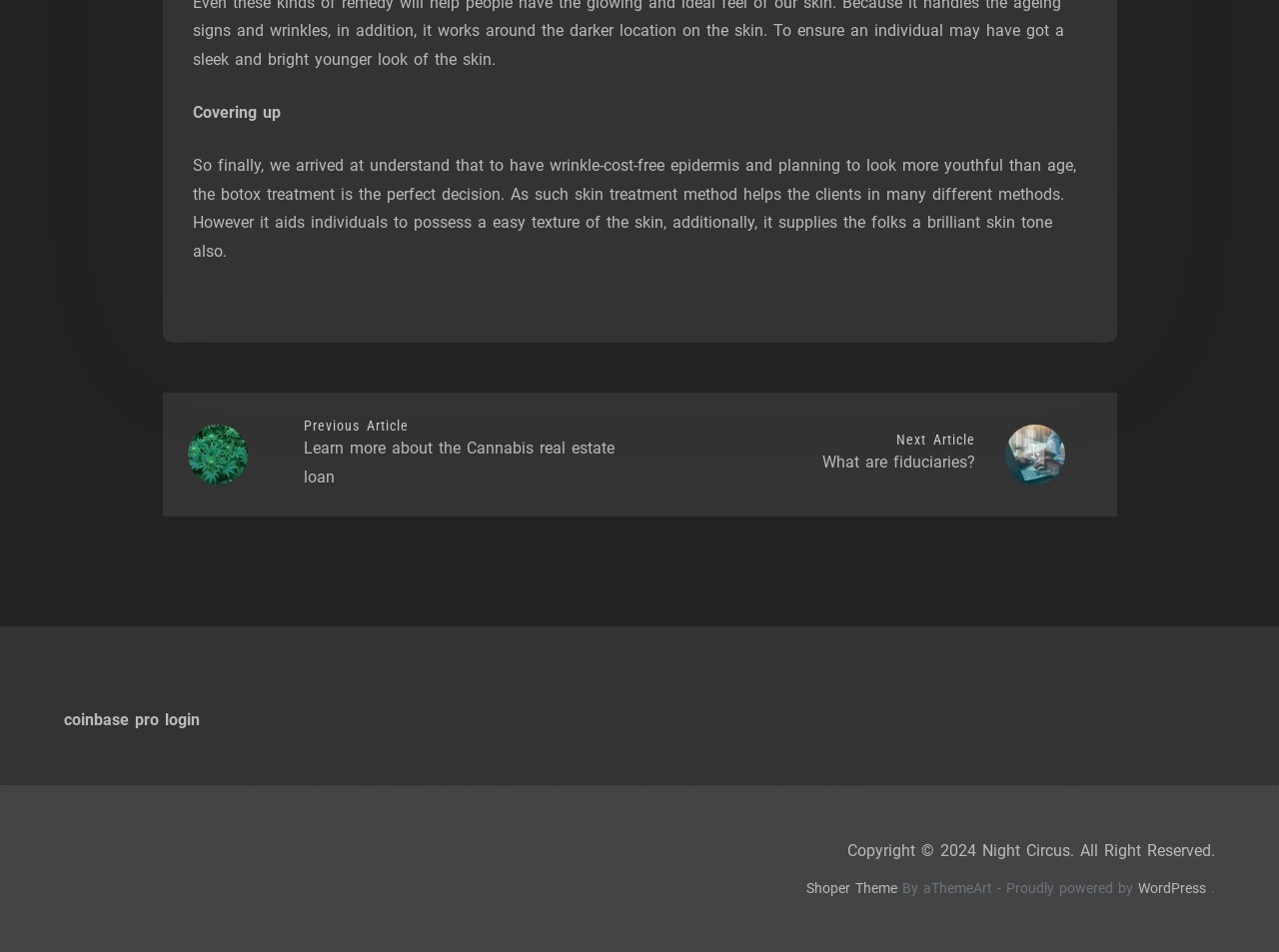What is the topic of the article?
Answer the question with a single word or phrase by looking at the picture.

Botox treatment